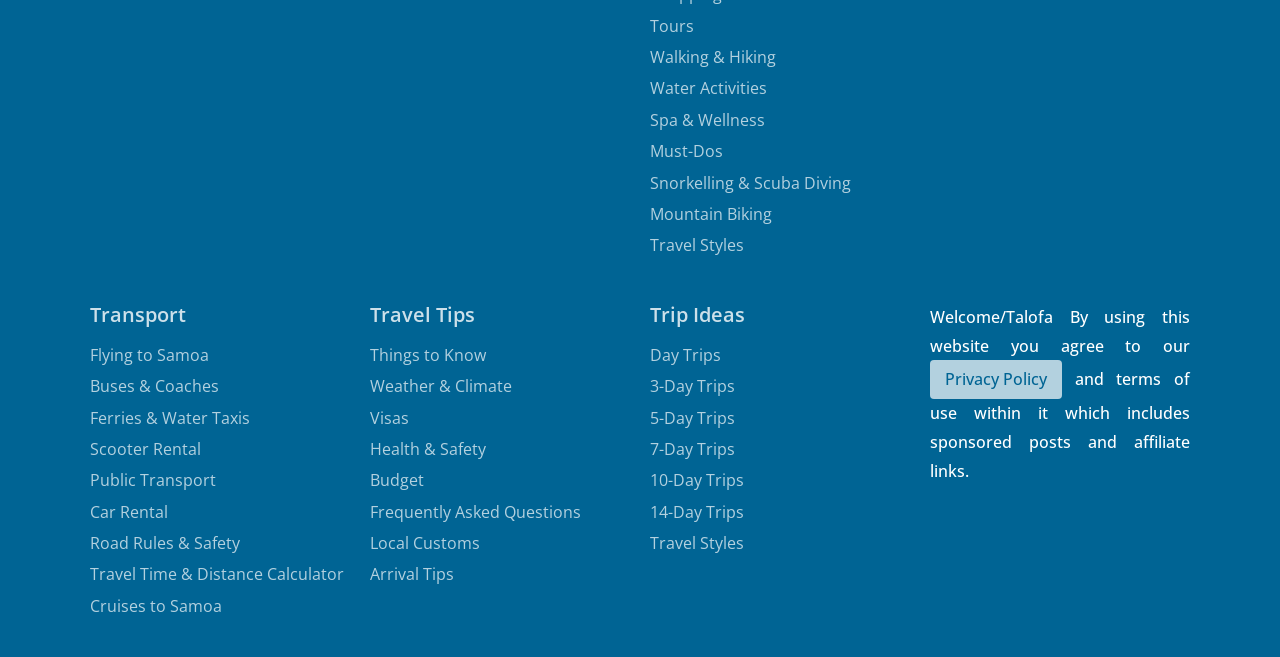Determine the bounding box coordinates for the area you should click to complete the following instruction: "Learn about Water Activities".

[0.508, 0.118, 0.599, 0.151]